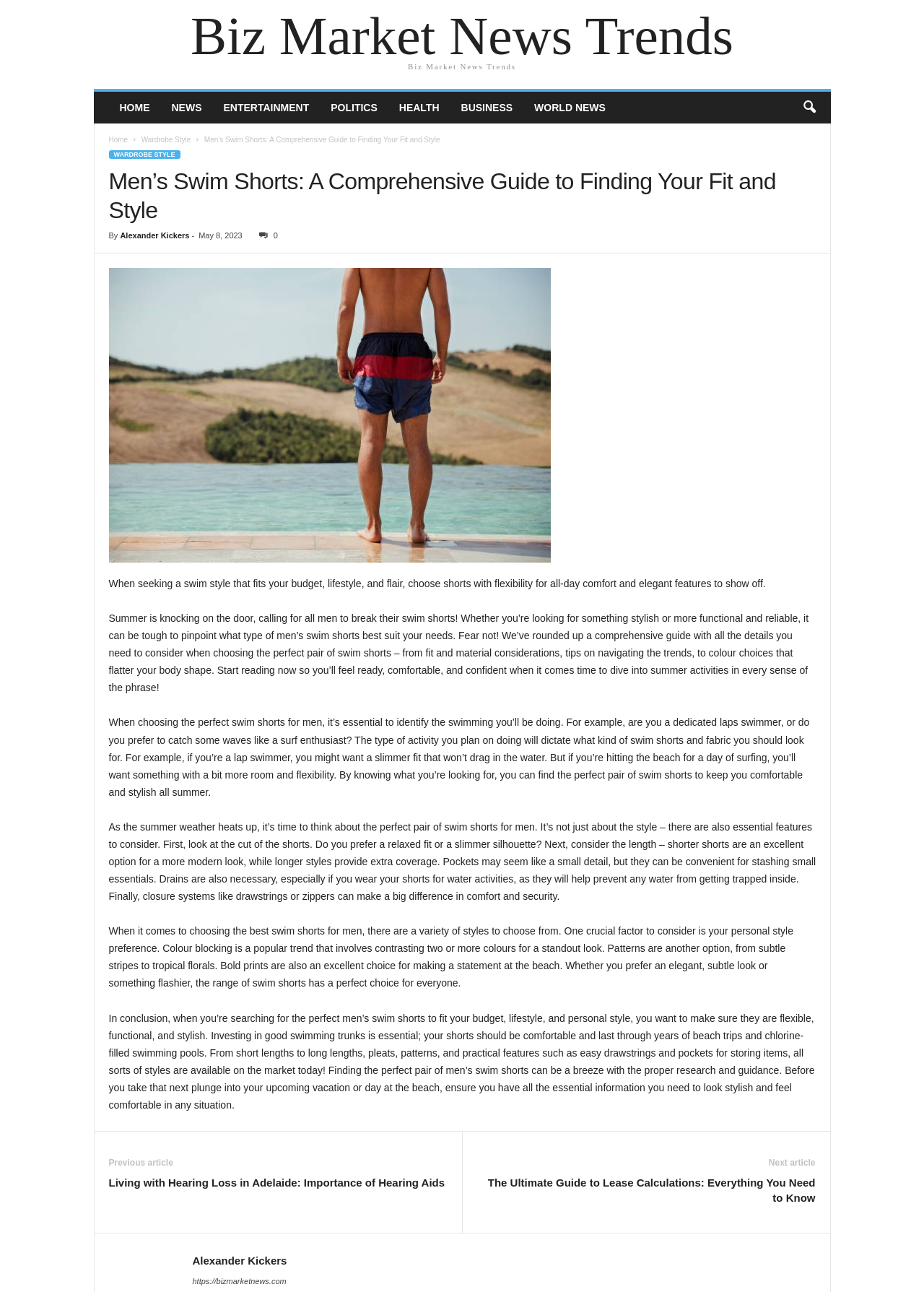Please respond to the question using a single word or phrase:
Is there a search function on the webpage?

No